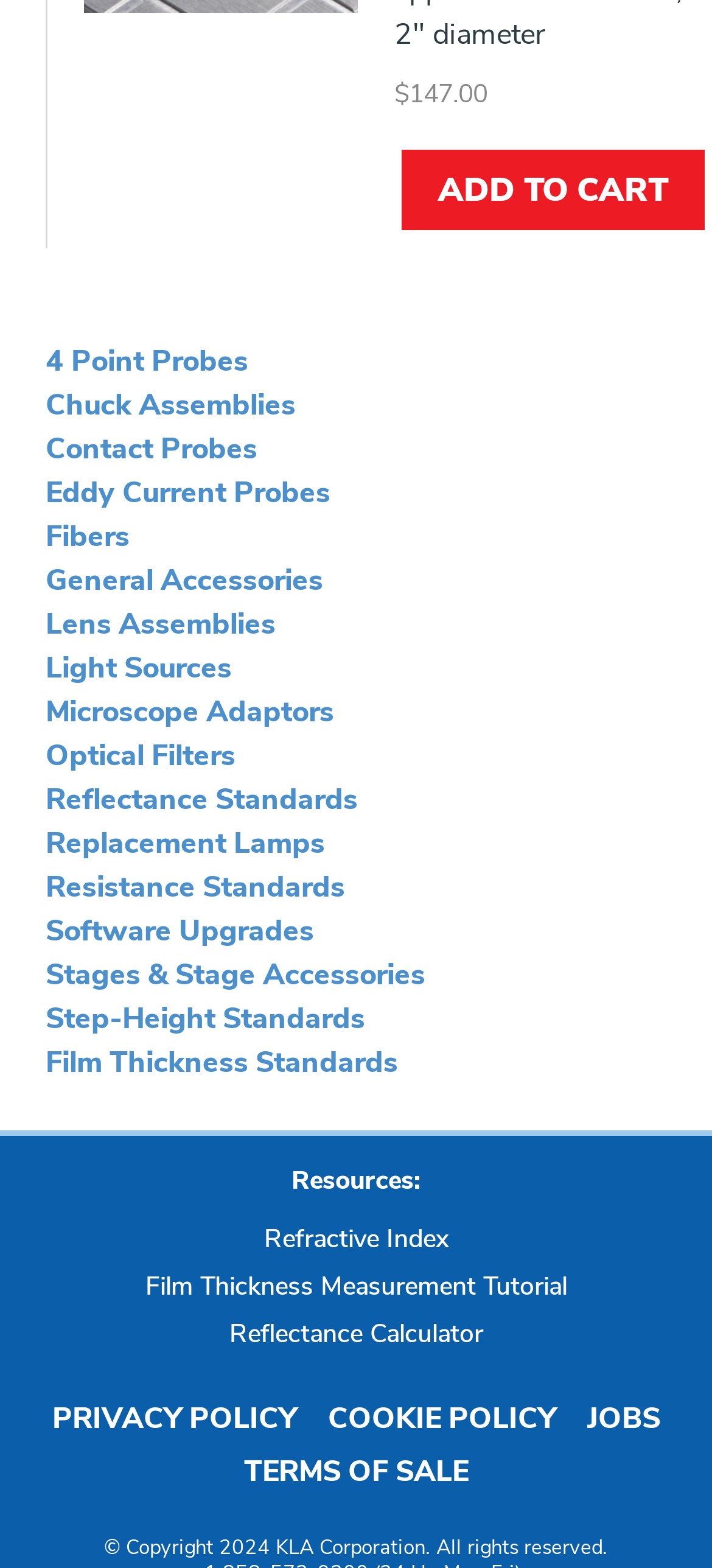Answer the following inquiry with a single word or phrase:
How many resources are available?

4